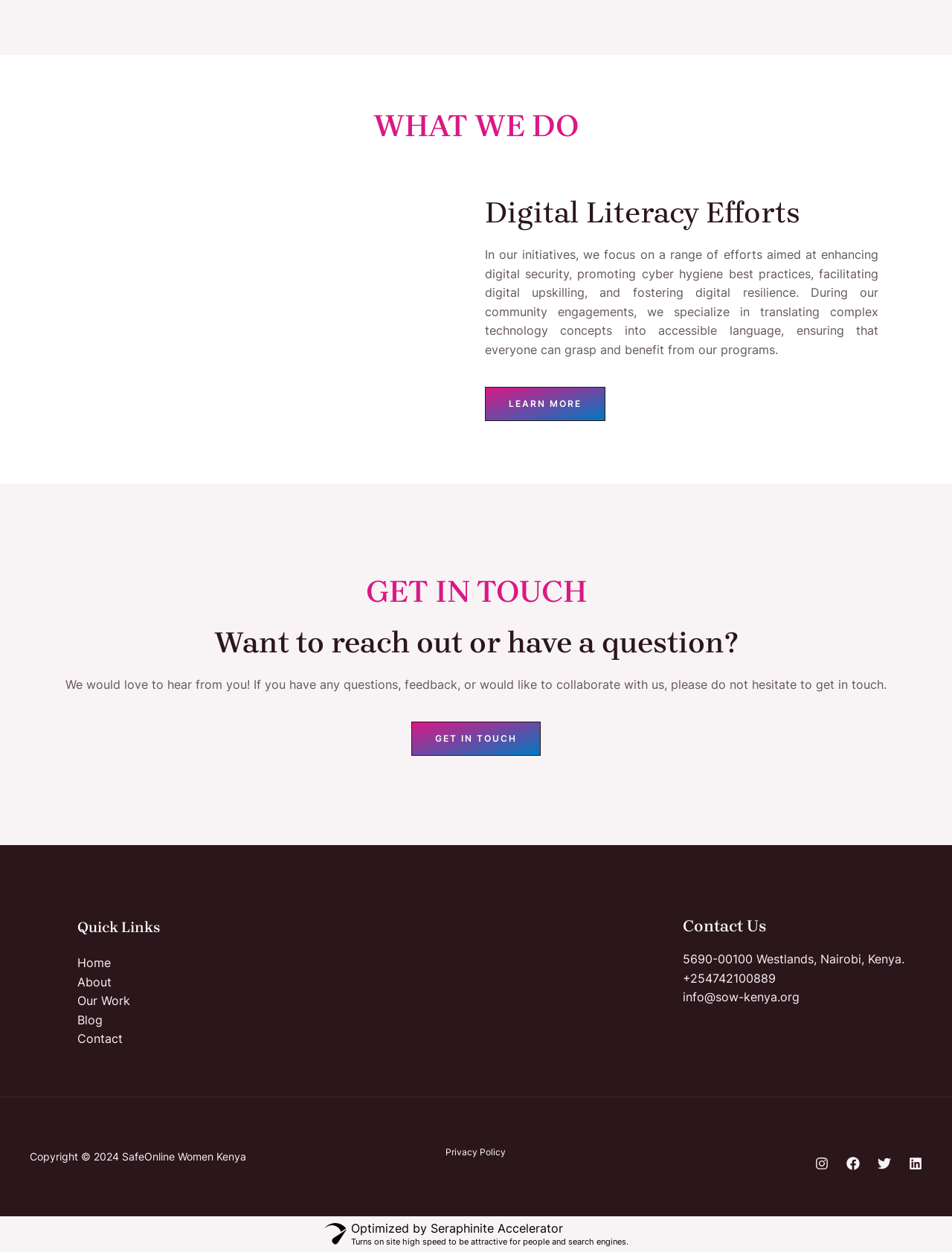How can one get in touch with the organization?
Please provide a single word or phrase as your answer based on the image.

Click GET IN TOUCH link